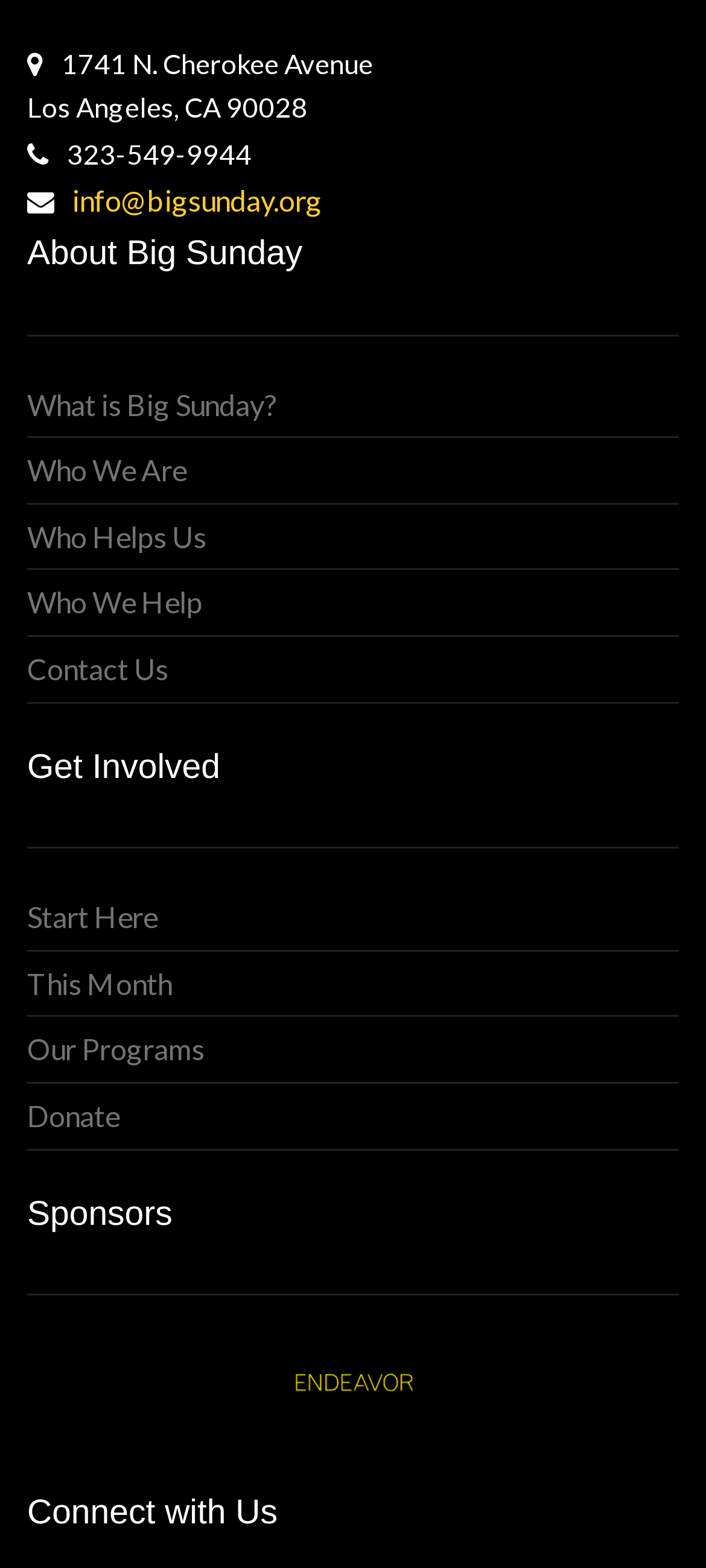Look at the image and give a detailed response to the following question: What is the link to learn more about Big Sunday?

I found the link by examining the link elements under the 'About Big Sunday' heading, and 'What is Big Sunday?' seems to be the most relevant link to learn more about the organization.